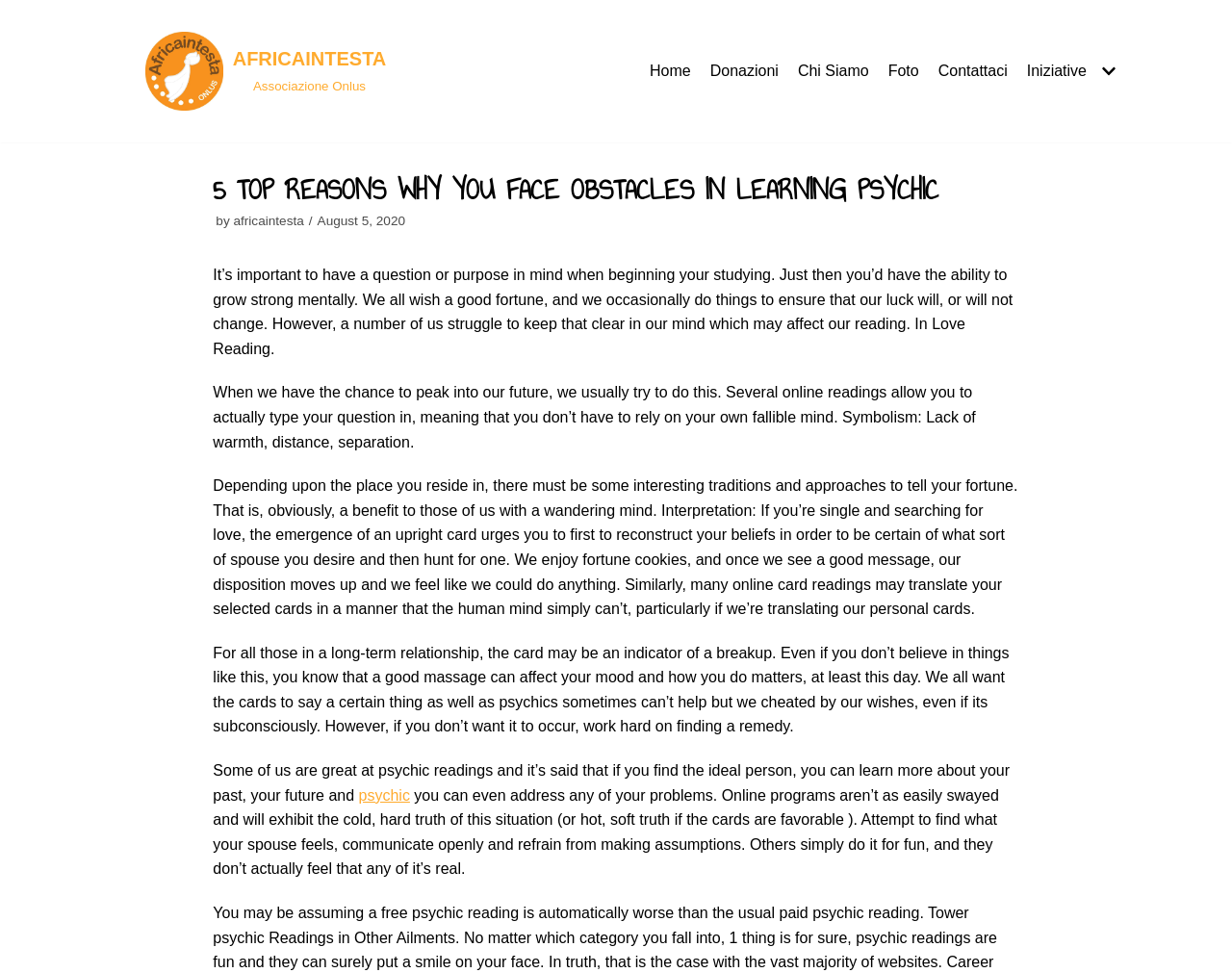Can you specify the bounding box coordinates for the region that should be clicked to fulfill this instruction: "Click the 'AFRICAINTESTA' link".

[0.118, 0.032, 0.314, 0.114]